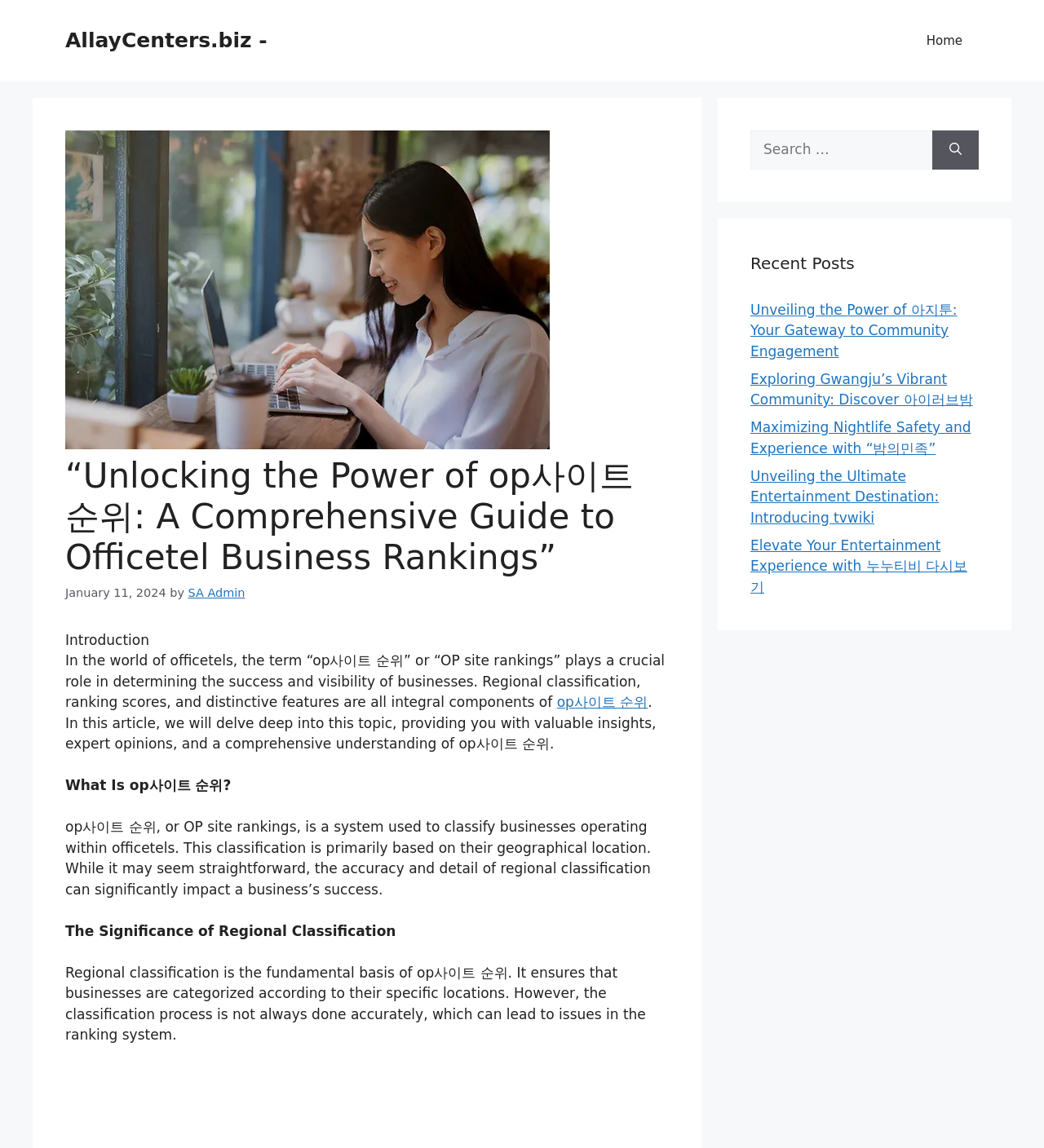Please answer the following query using a single word or phrase: 
What is the topic of the article?

op사이트 순위